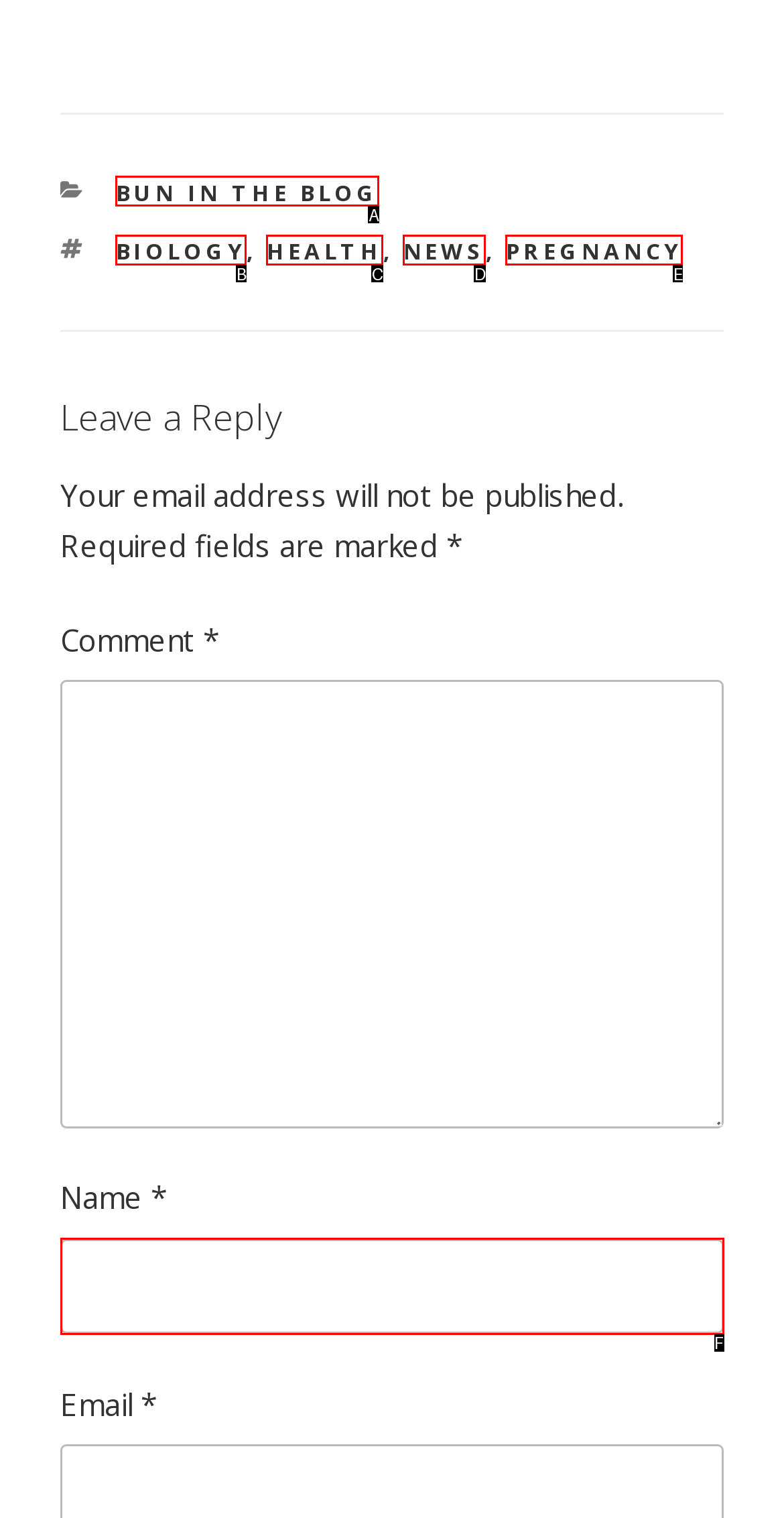Tell me which one HTML element best matches the description: biology
Answer with the option's letter from the given choices directly.

B